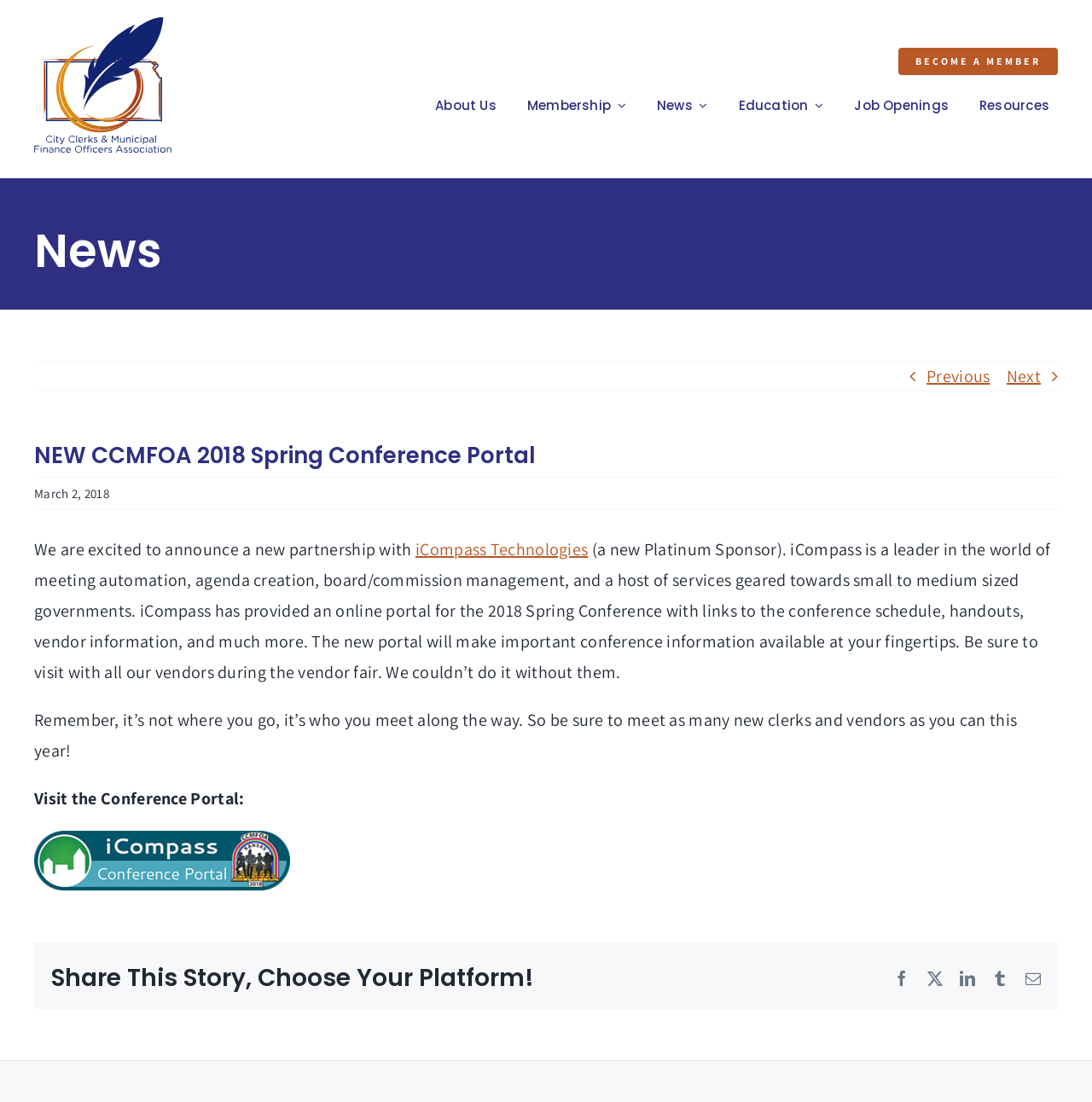Give a short answer using one word or phrase for the question:
What is the name of the new Platinum Sponsor?

iCompass Technologies